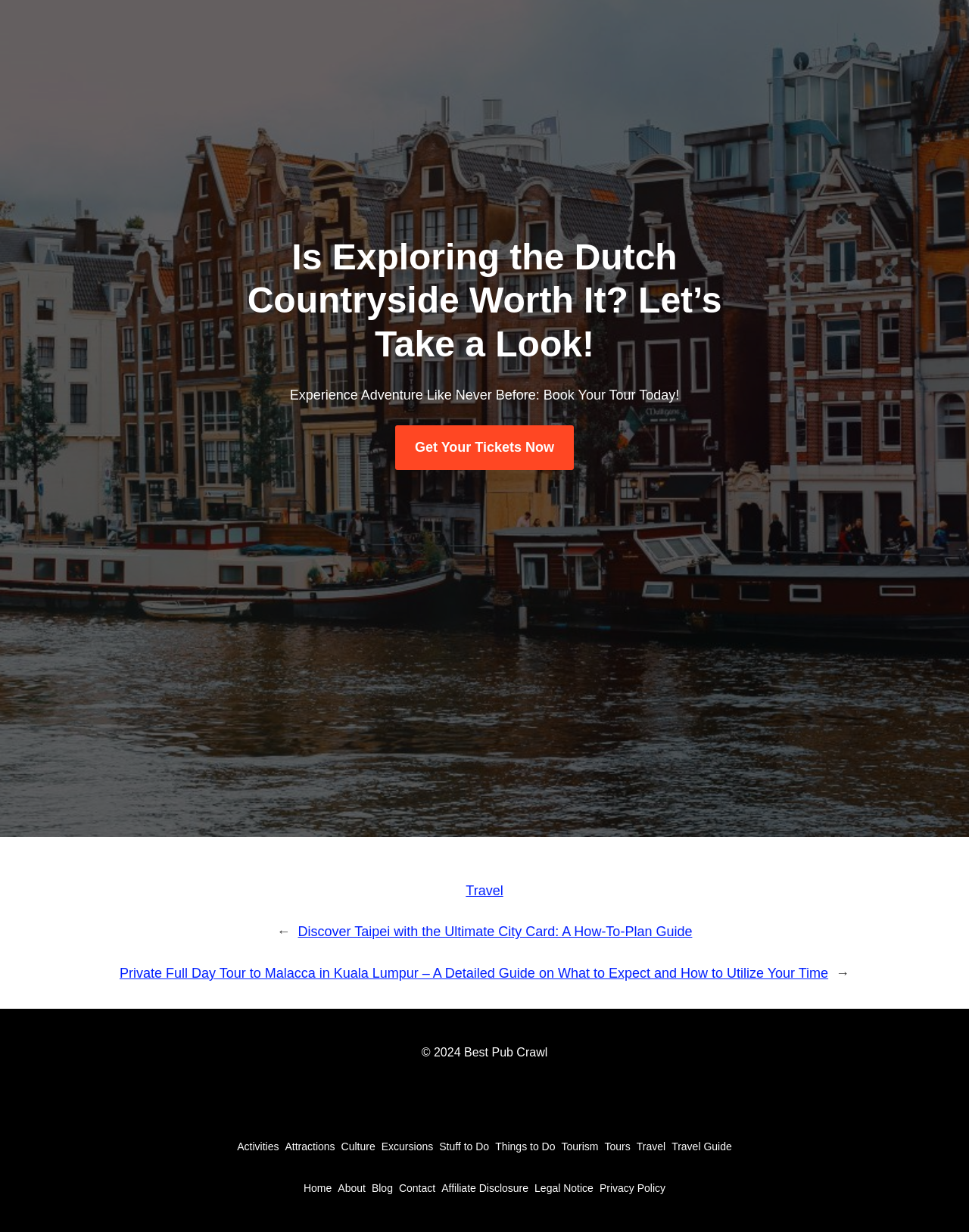Locate the bounding box coordinates of the clickable region necessary to complete the following instruction: "Visit 'Home' page". Provide the coordinates in the format of four float numbers between 0 and 1, i.e., [left, top, right, bottom].

[0.313, 0.954, 0.342, 0.973]